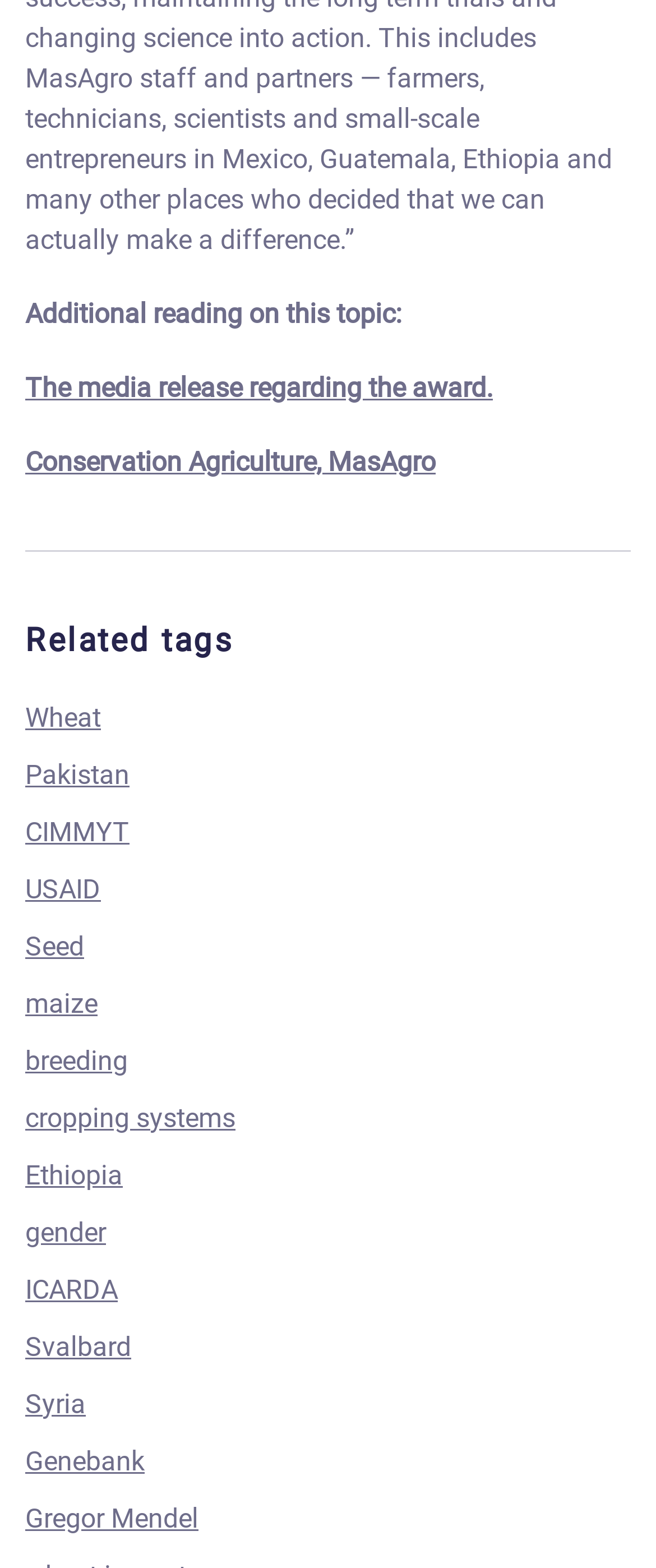How many links are there on the page in total? Analyze the screenshot and reply with just one word or a short phrase.

18